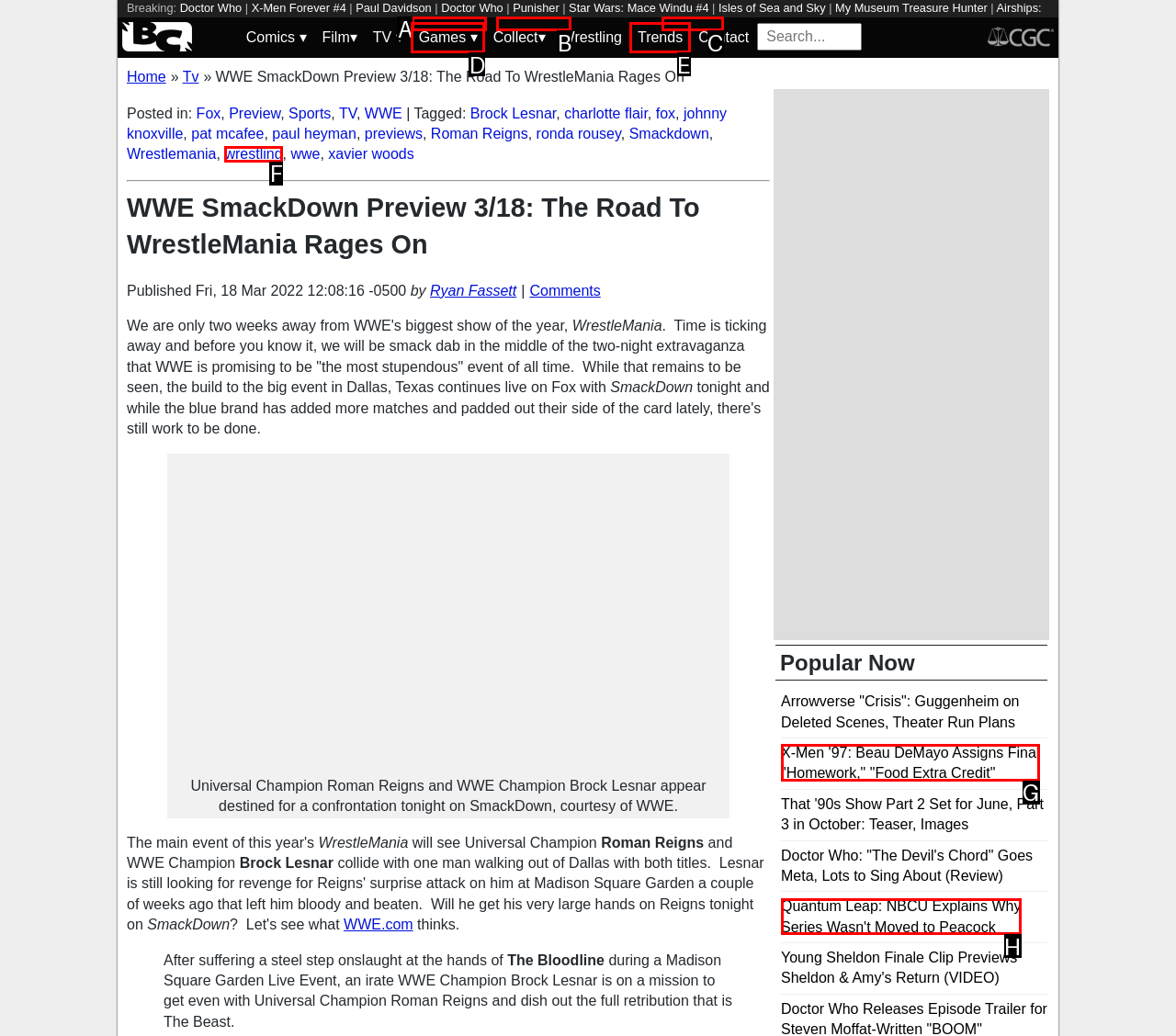Identify the HTML element that best matches the description: that '90s show. Provide your answer by selecting the corresponding letter from the given options.

B